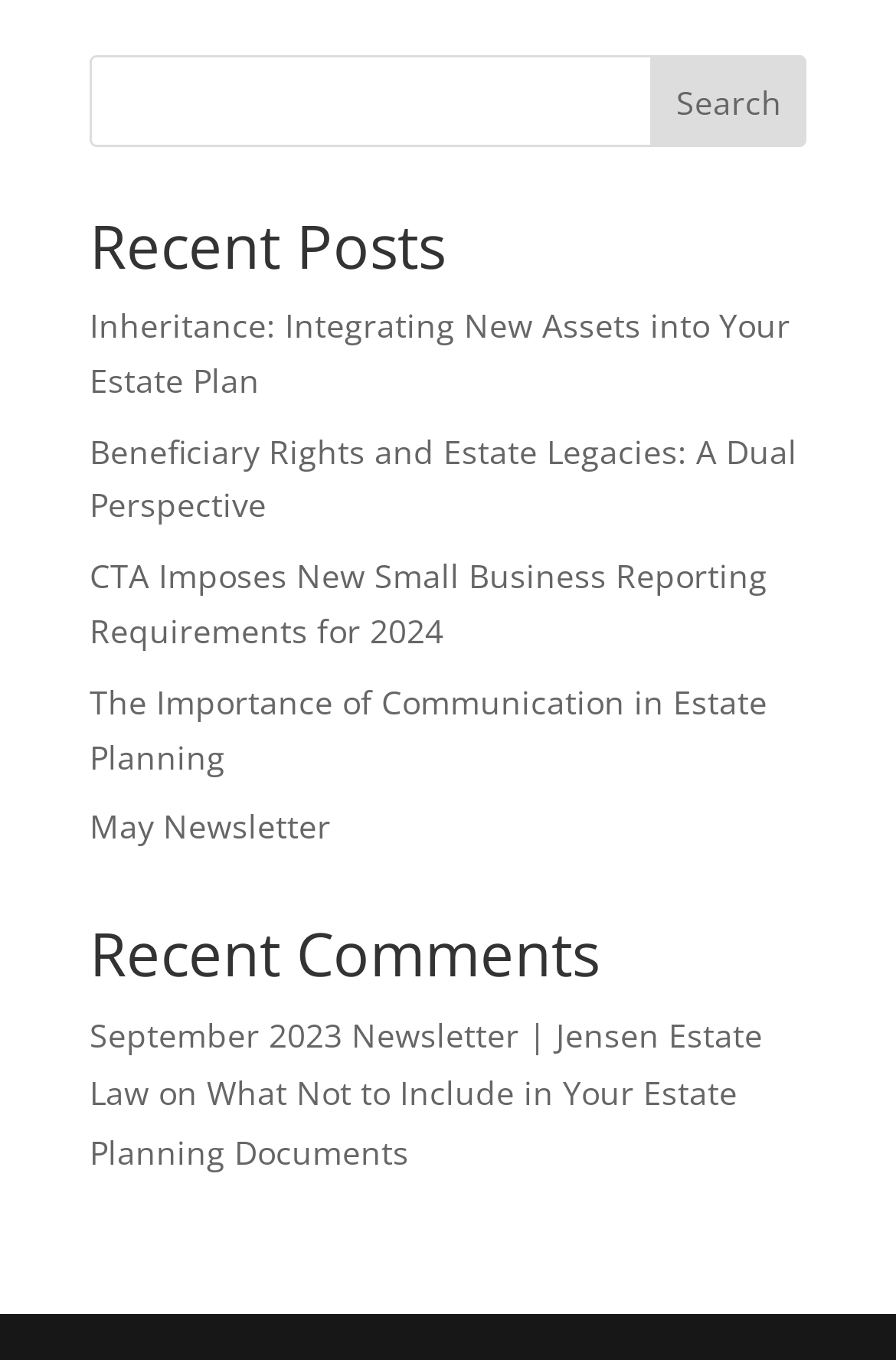Identify the bounding box coordinates of the region I need to click to complete this instruction: "read recent post about inheritance".

[0.1, 0.223, 0.882, 0.295]